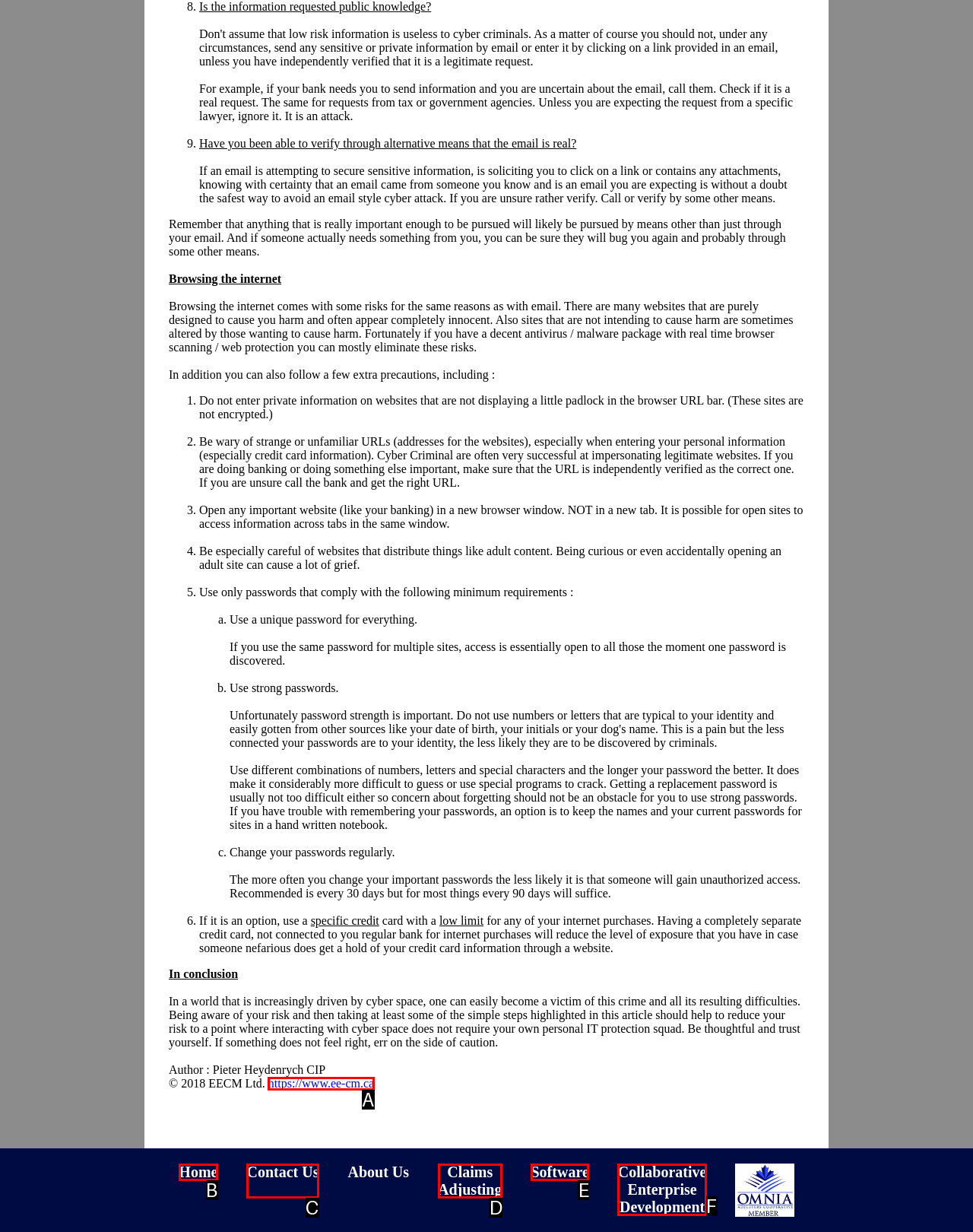Given the description: CollaborativeEnterpriseDevelopment, pick the option that matches best and answer with the corresponding letter directly.

F